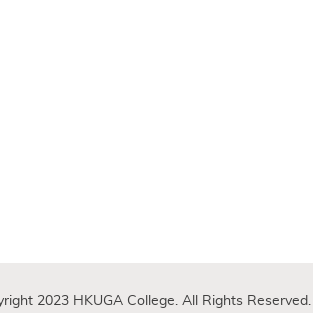What is the intended outcome of the image?
Look at the image and answer with only one word or phrase.

Encouragement of engagement